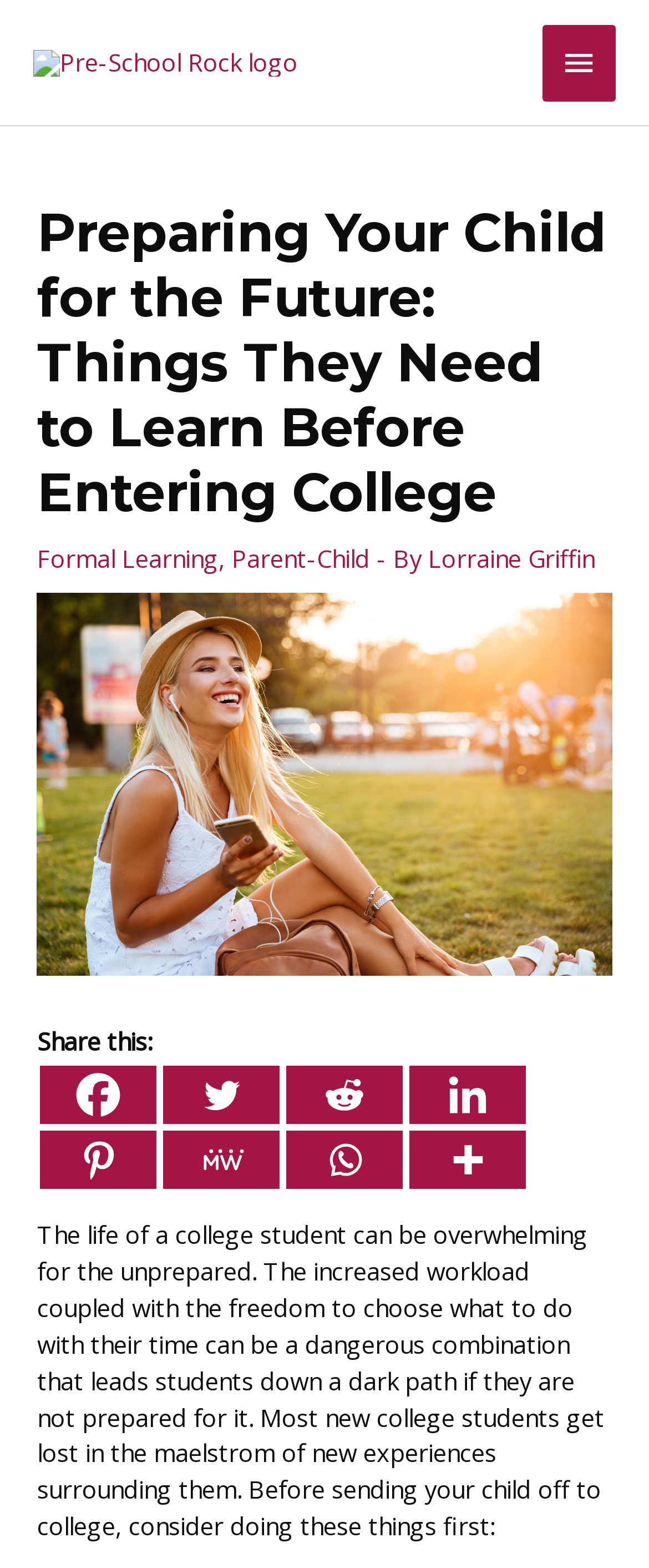Locate the primary headline on the webpage and provide its text.

Preparing Your Child for the Future: Things They Need to Learn Before Entering College